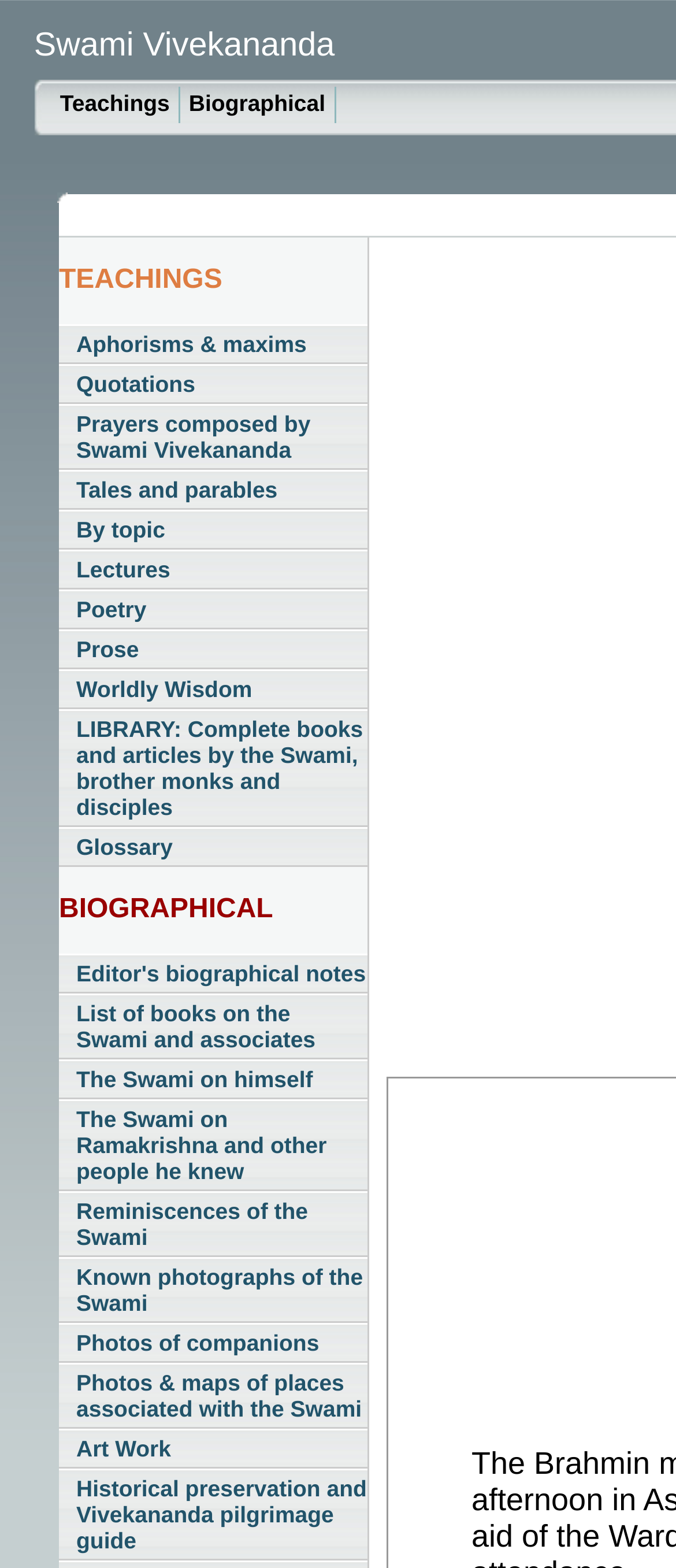Please specify the bounding box coordinates of the clickable section necessary to execute the following command: "Browse LIBRARY".

[0.087, 0.452, 0.544, 0.527]